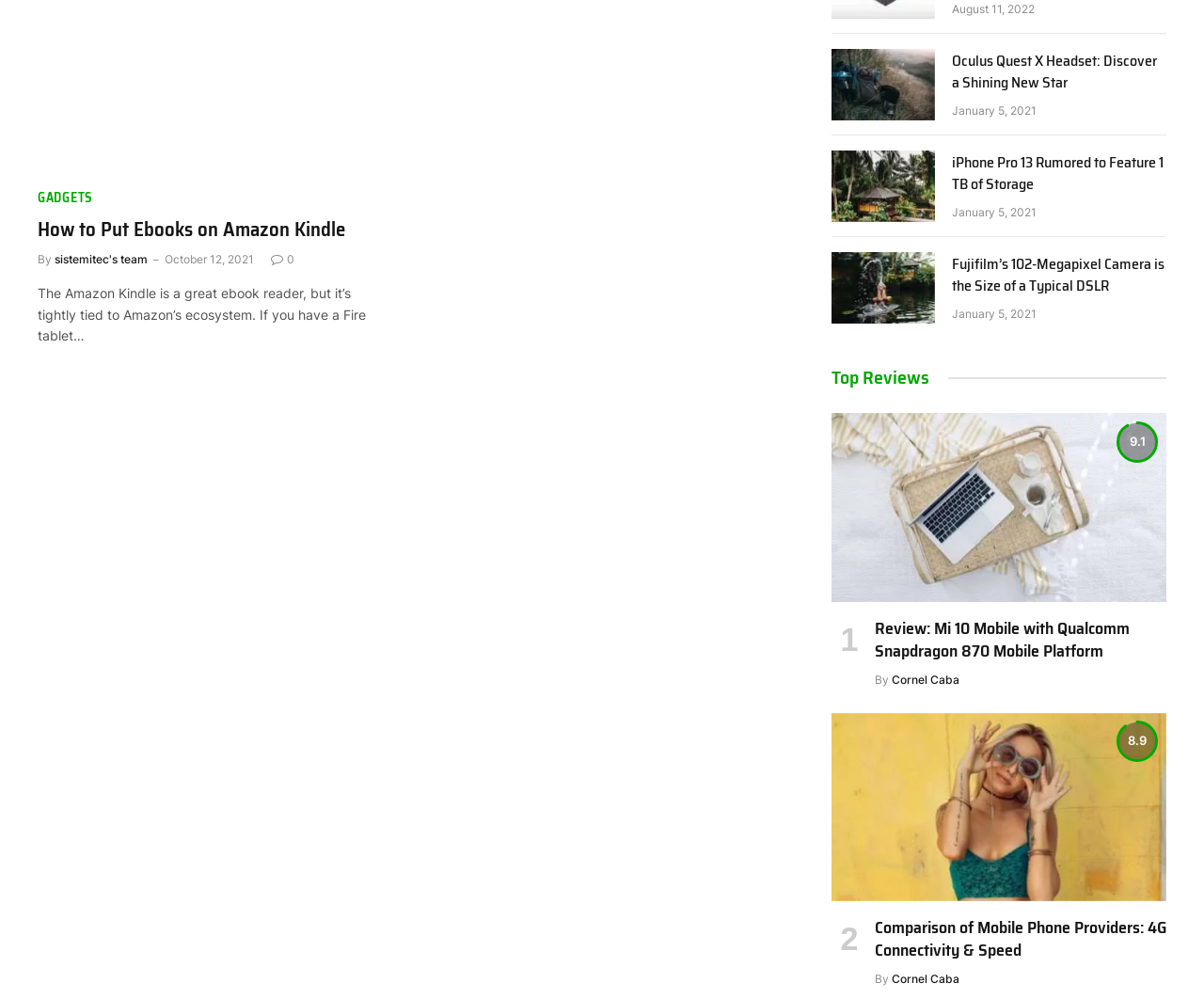Locate the bounding box of the UI element described in the following text: "Cornel Caba".

[0.741, 0.972, 0.797, 0.987]